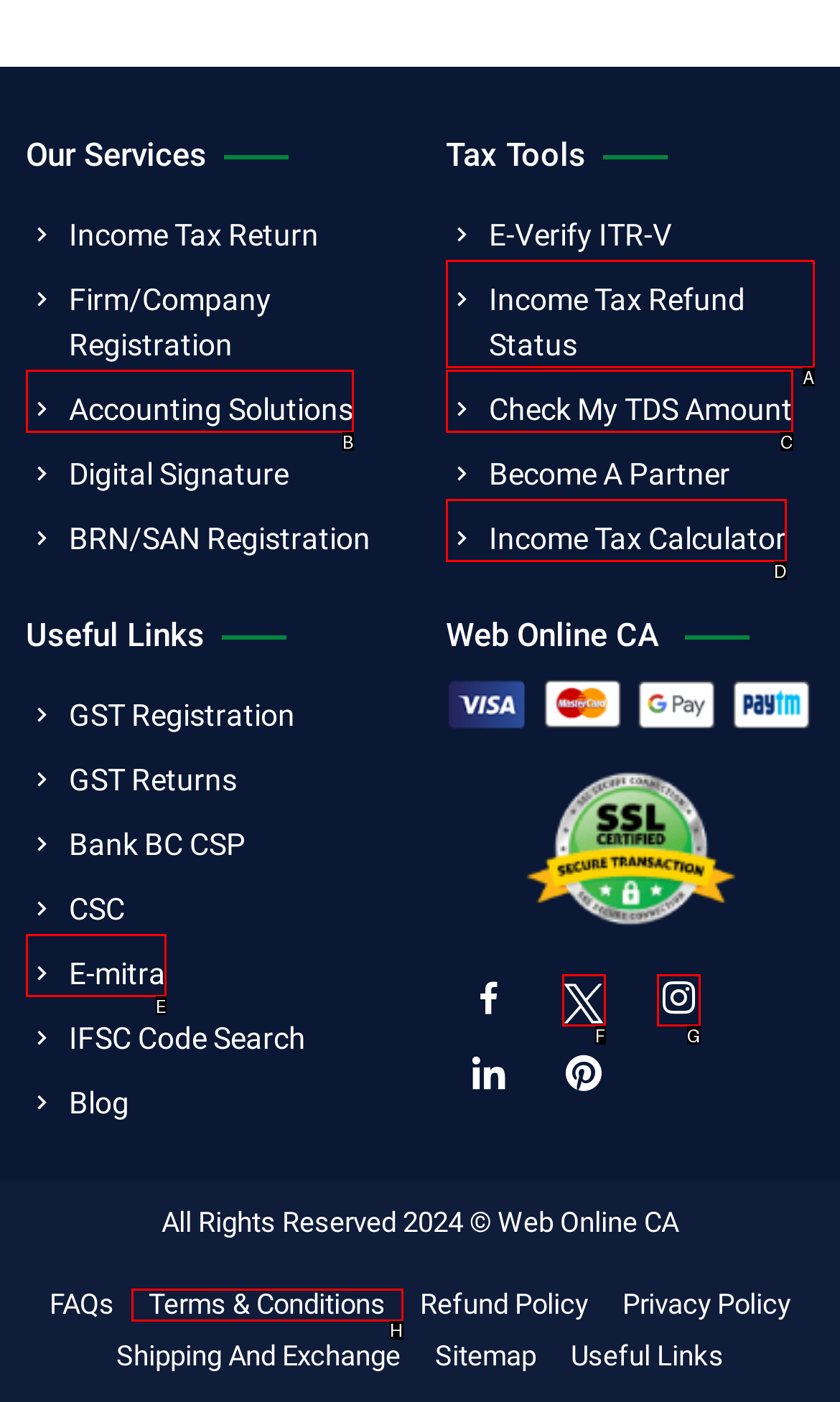Which UI element corresponds to this description: E-mitra
Reply with the letter of the correct option.

E